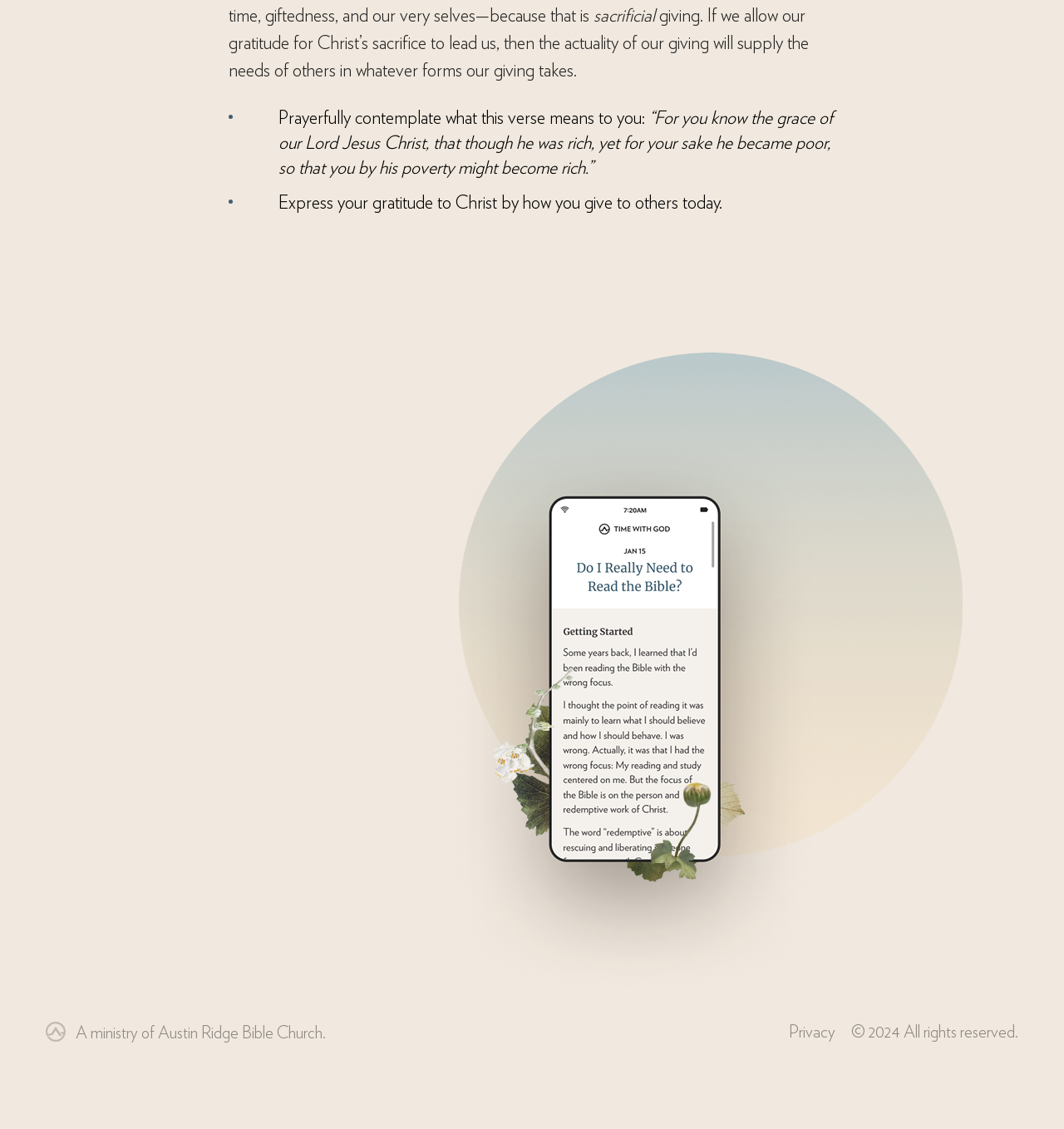What is the year of copyright for this website? Using the information from the screenshot, answer with a single word or phrase.

2024